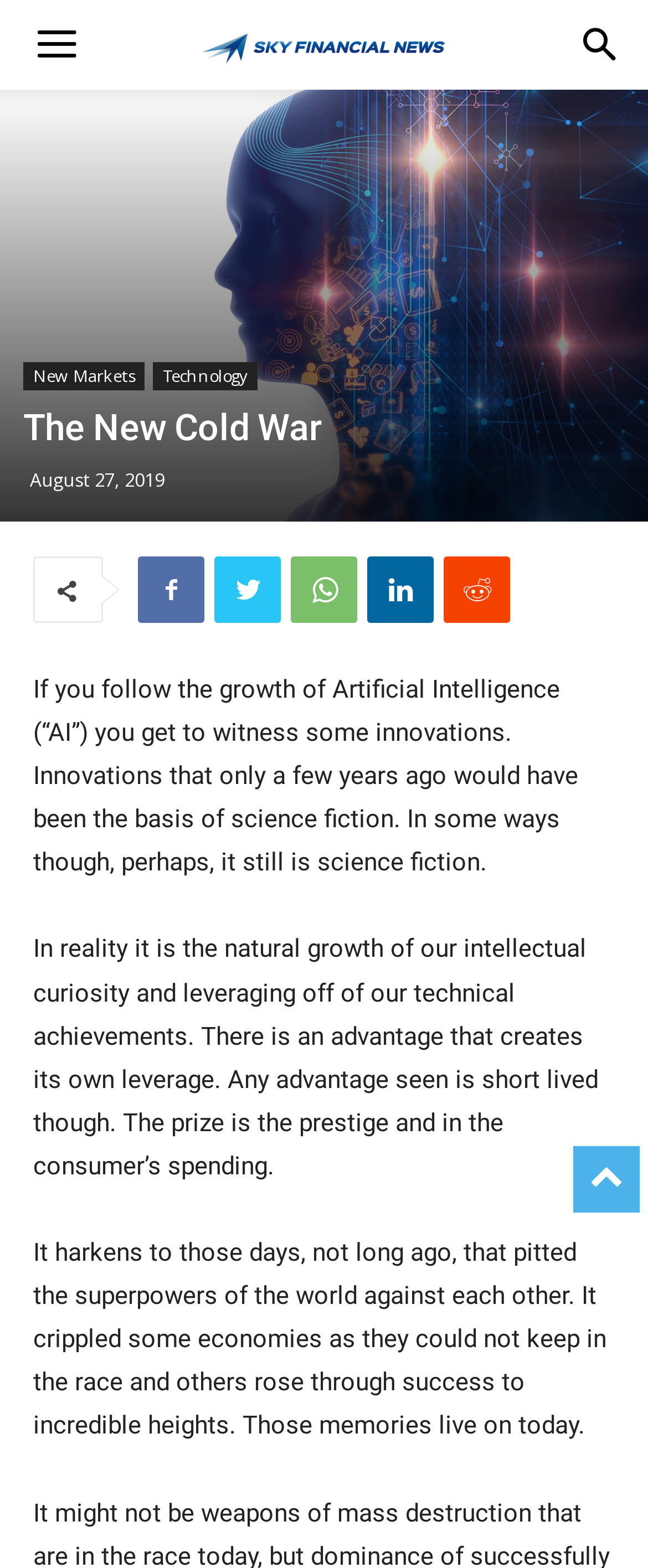Extract the main title from the webpage and generate its text.

The New Cold War